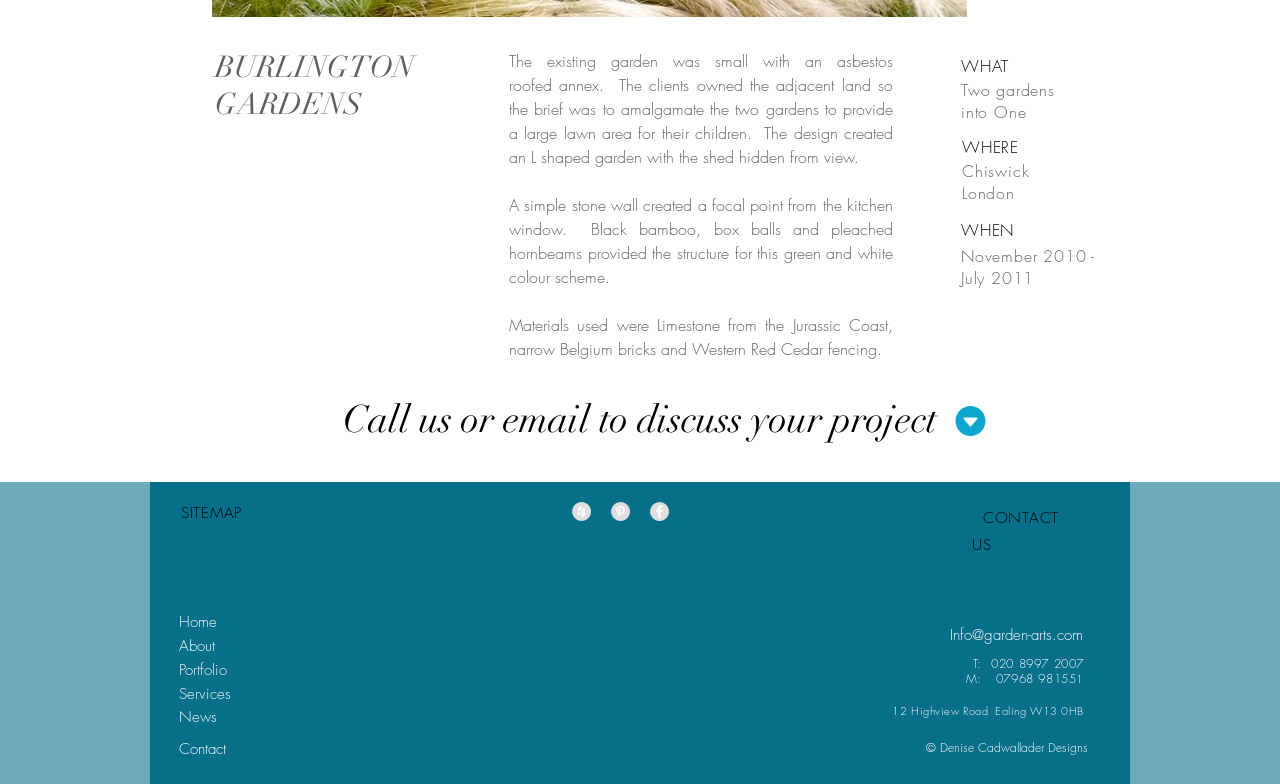Using the provided element description: "Contact", identify the bounding box coordinates. The coordinates should be four floats between 0 and 1 in the order [left, top, right, bottom].

[0.14, 0.943, 0.255, 0.969]